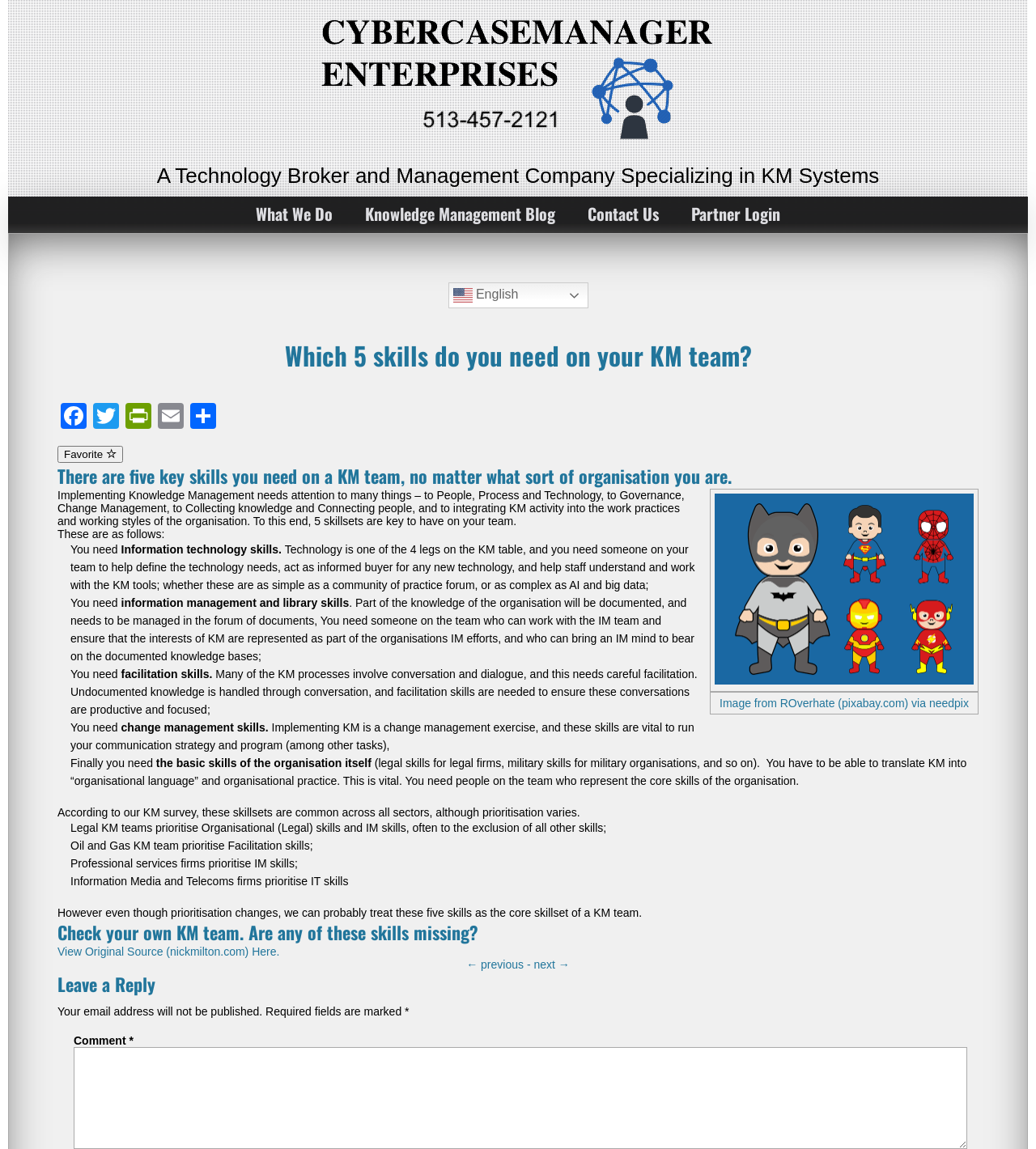What is the position of the 'Leave a Reply' section?
Analyze the image and deliver a detailed answer to the question.

The 'Leave a Reply' section is located at the bottom of the webpage, below the main content, and it contains a comment box and other fields for users to leave a reply.